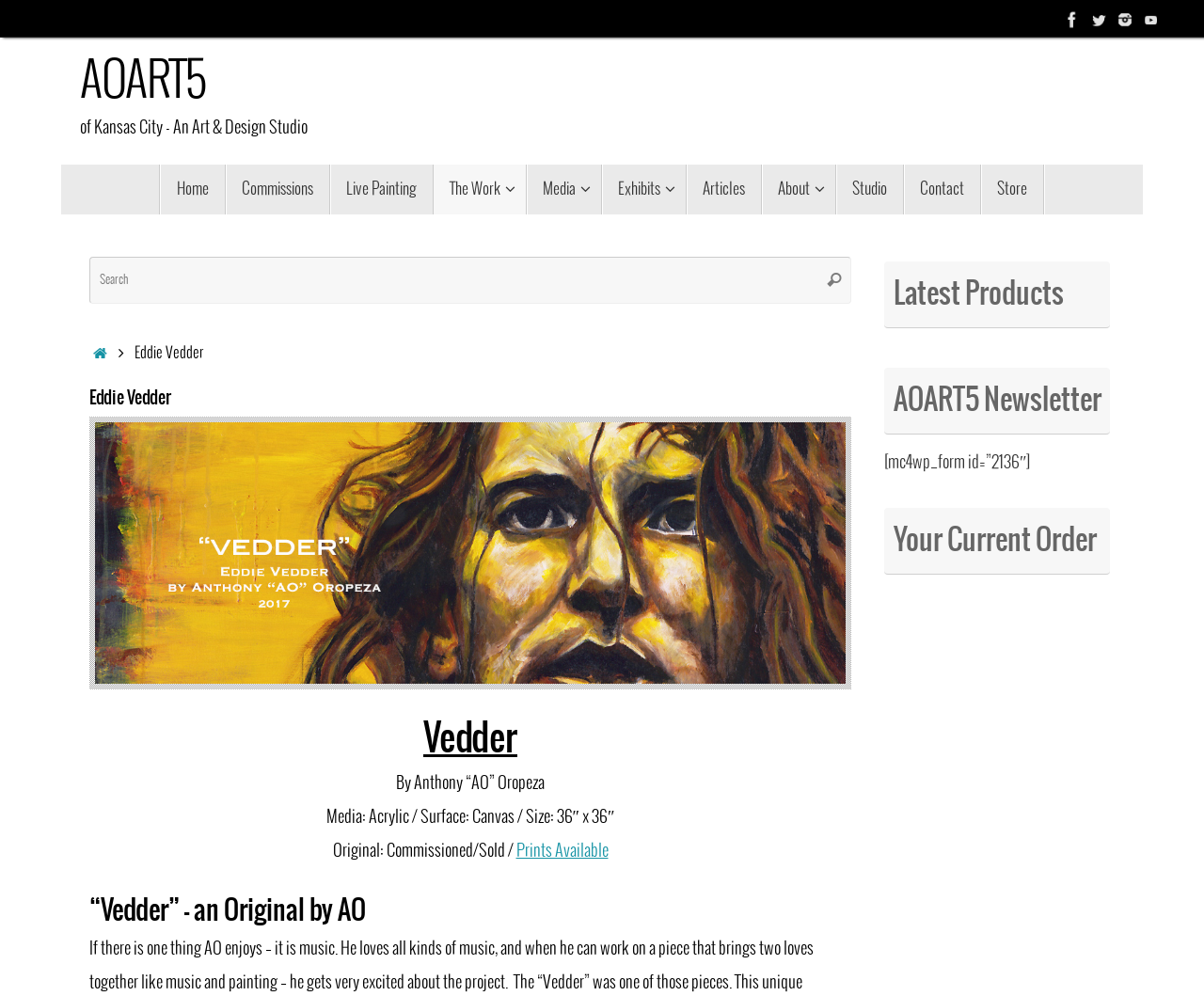Can you find the bounding box coordinates for the element to click on to achieve the instruction: "View Commissions"?

[0.187, 0.165, 0.274, 0.215]